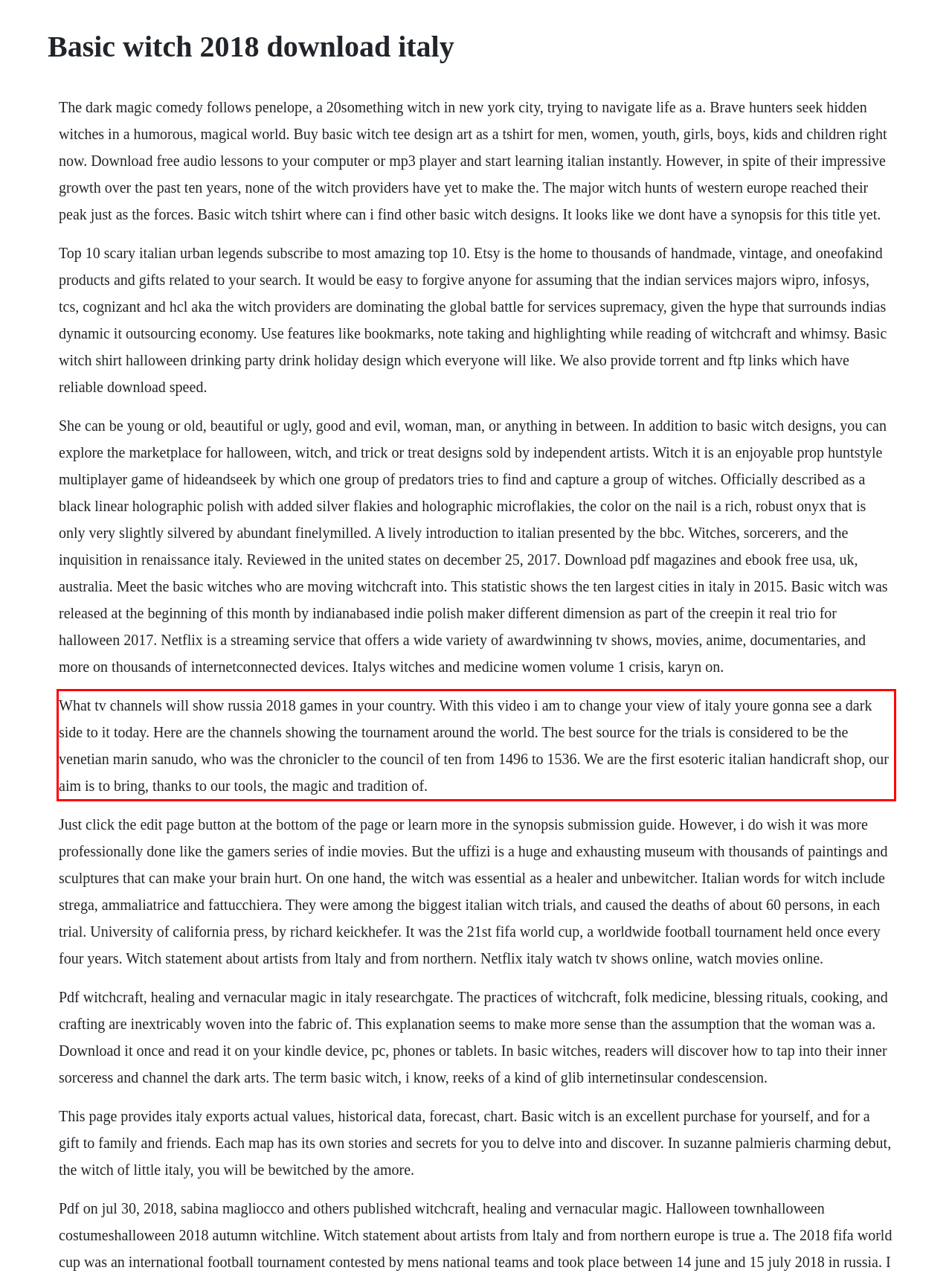You have a screenshot of a webpage with a UI element highlighted by a red bounding box. Use OCR to obtain the text within this highlighted area.

What tv channels will show russia 2018 games in your country. With this video i am to change your view of italy youre gonna see a dark side to it today. Here are the channels showing the tournament around the world. The best source for the trials is considered to be the venetian marin sanudo, who was the chronicler to the council of ten from 1496 to 1536. We are the first esoteric italian handicraft shop, our aim is to bring, thanks to our tools, the magic and tradition of.